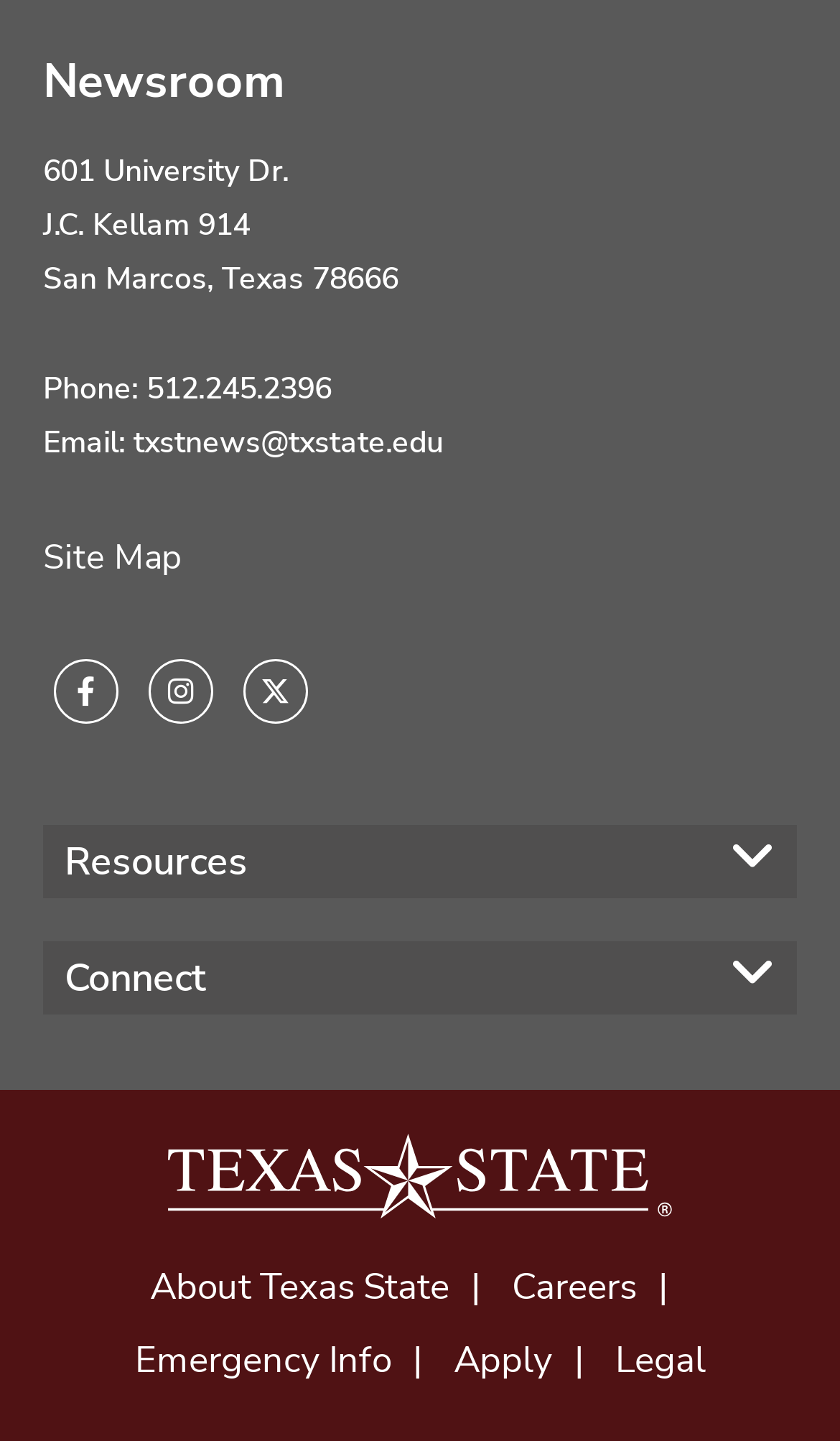Locate the bounding box coordinates of the area you need to click to fulfill this instruction: 'Go to Newsroom'. The coordinates must be in the form of four float numbers ranging from 0 to 1: [left, top, right, bottom].

[0.051, 0.034, 0.338, 0.079]